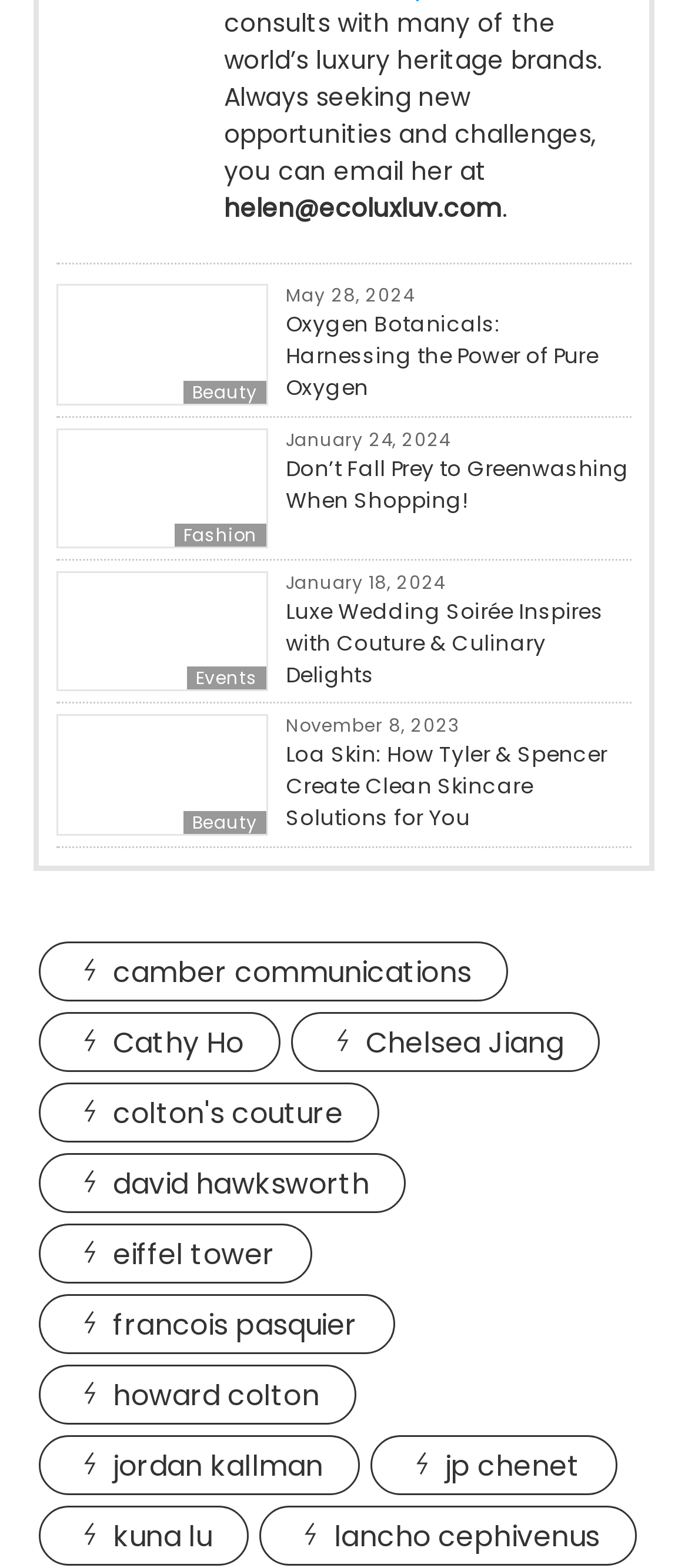Find the bounding box coordinates for the HTML element specified by: "Fashion".

[0.253, 0.334, 0.387, 0.349]